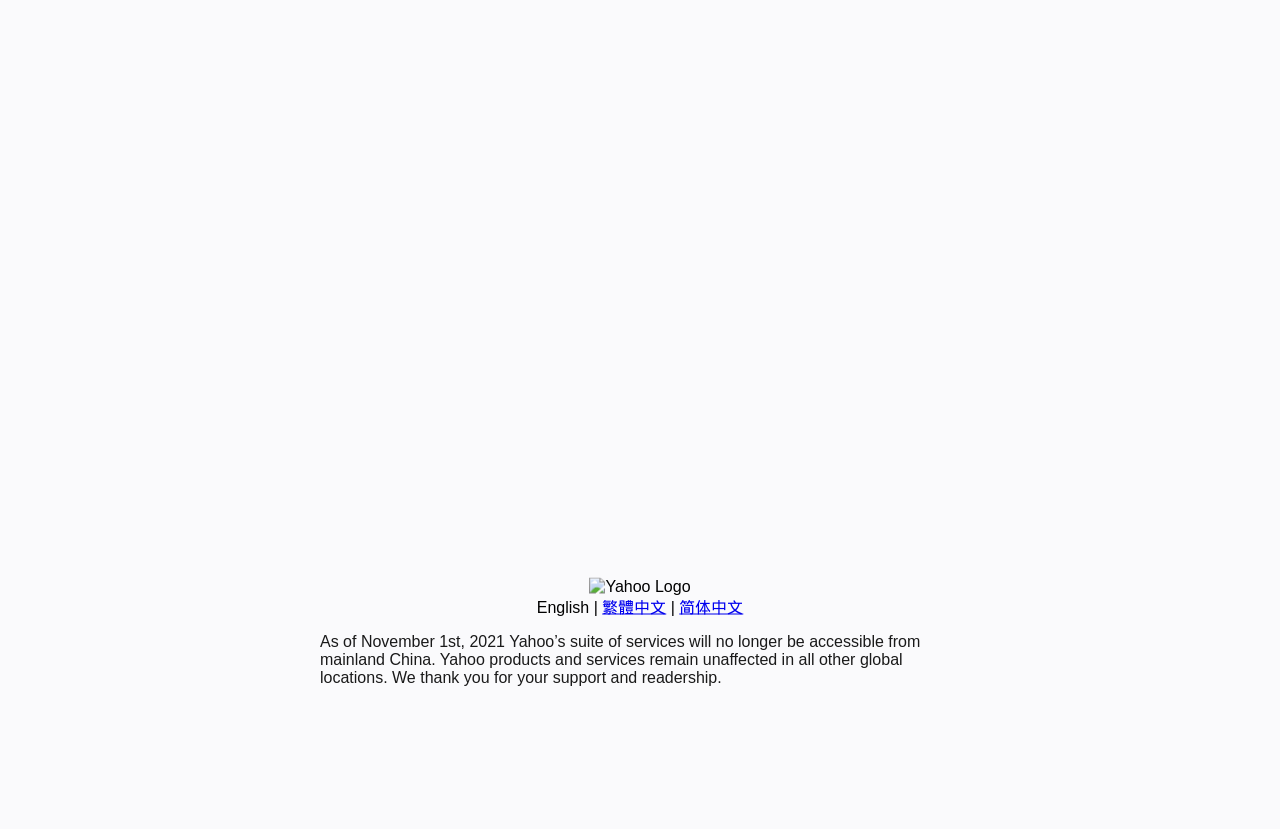Using the format (top-left x, top-left y, bottom-right x, bottom-right y), provide the bounding box coordinates for the described UI element. All values should be floating point numbers between 0 and 1: Entries feed

None